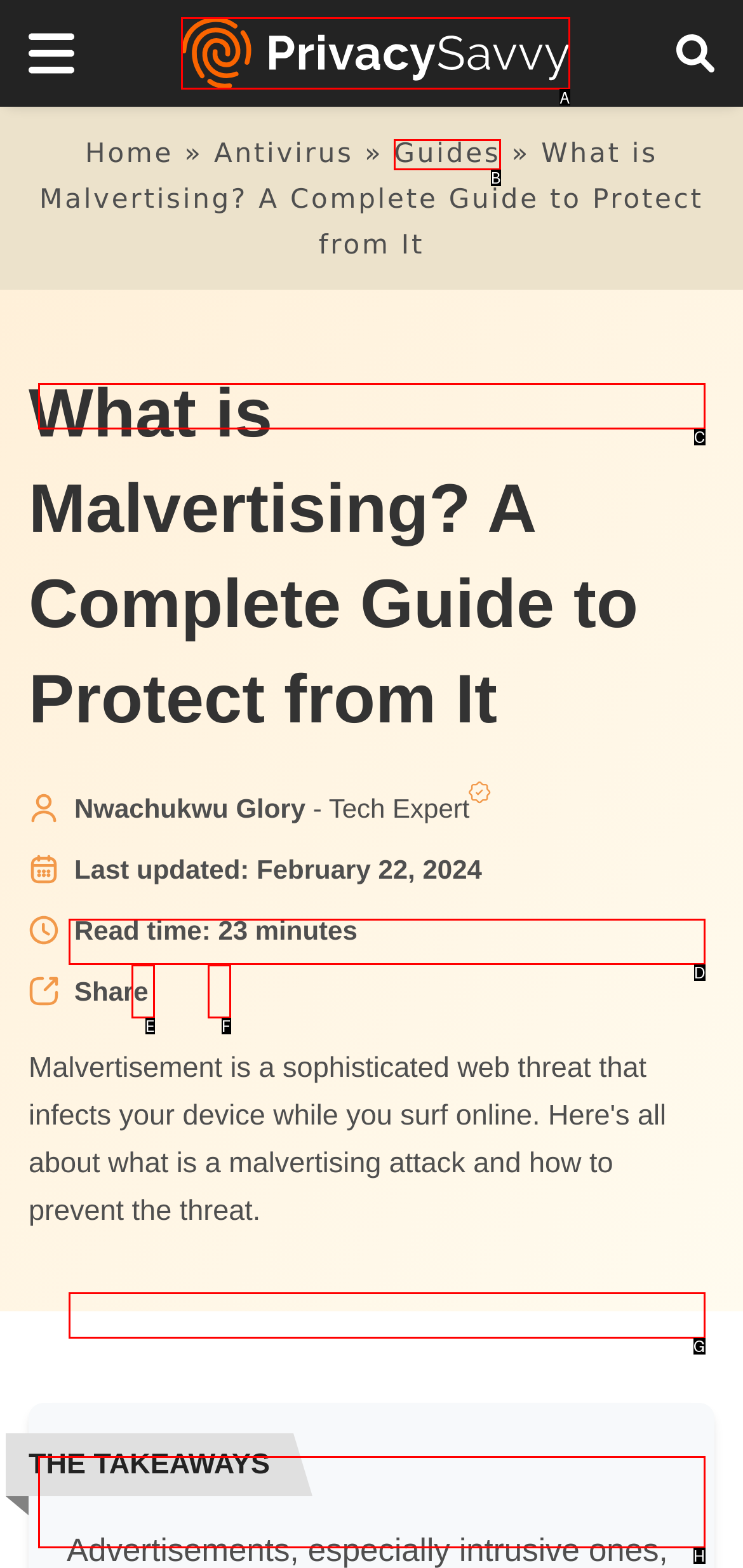Tell me which one HTML element I should click to complete the following task: Go to Home Answer with the option's letter from the given choices directly.

A